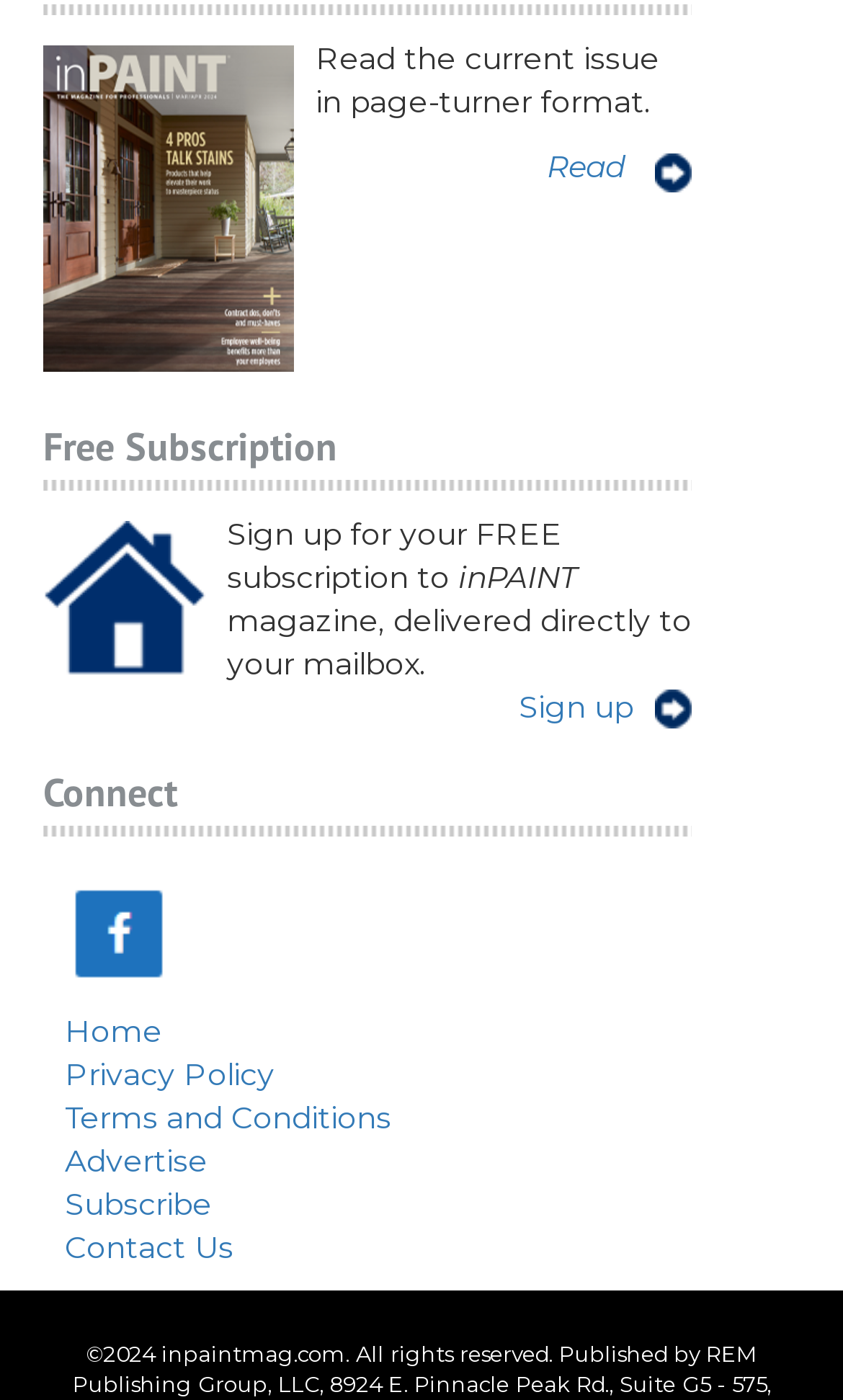Please mark the bounding box coordinates of the area that should be clicked to carry out the instruction: "Sign up for a free subscription".

[0.615, 0.491, 0.821, 0.519]